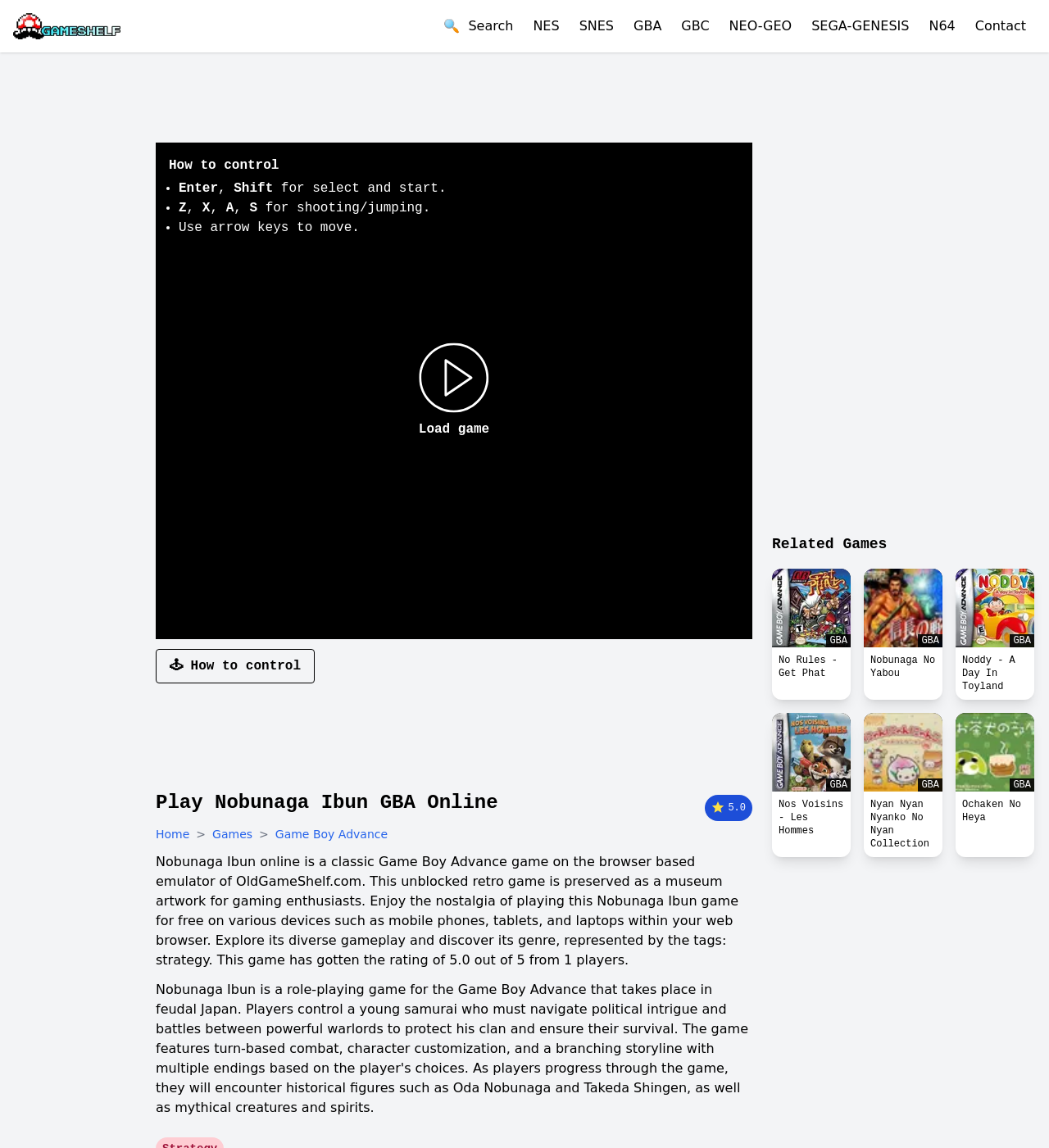Show the bounding box coordinates of the element that should be clicked to complete the task: "Contact us".

[0.929, 0.014, 0.978, 0.031]